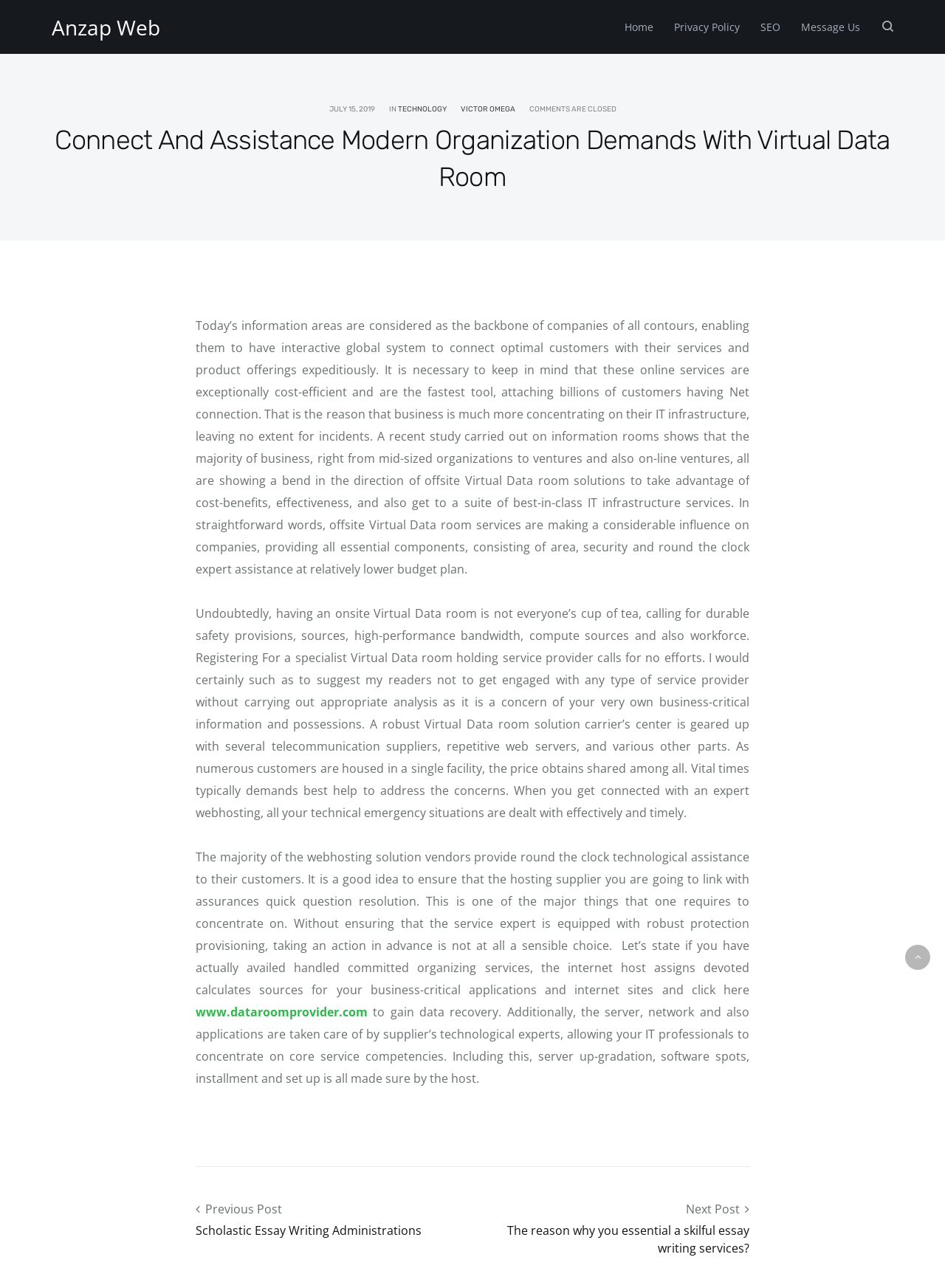Specify the bounding box coordinates (top-left x, top-left y, bottom-right x, bottom-right y) of the UI element in the screenshot that matches this description: Scholastic Essay Writing Administrations

[0.207, 0.949, 0.446, 0.961]